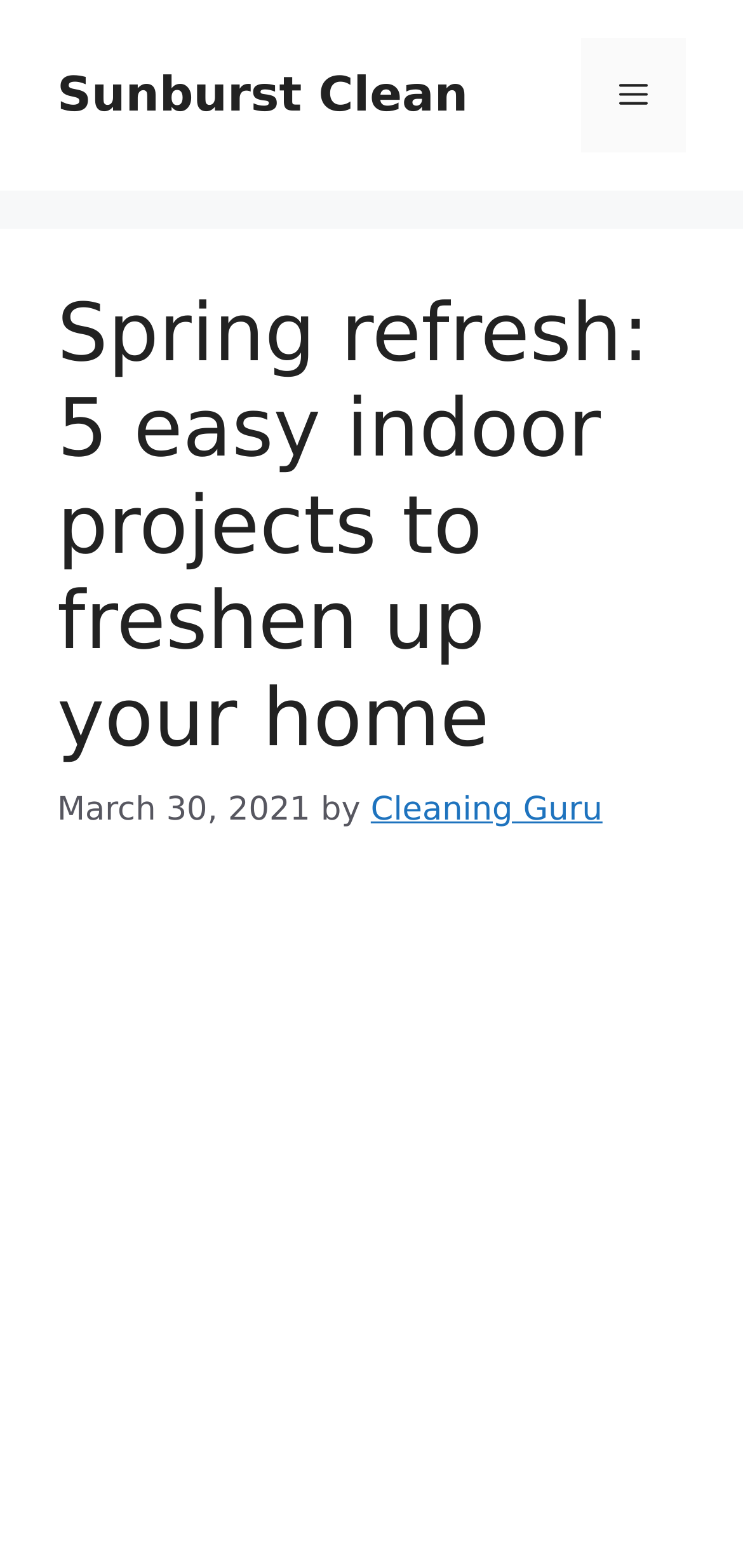Is there a navigation menu on the page?
Please provide an in-depth and detailed response to the question.

I determined that there is a navigation menu on the page by examining the button element with the text 'Menu', which is located at the top right corner of the page. This button is part of the navigation element, indicating the presence of a navigation menu.